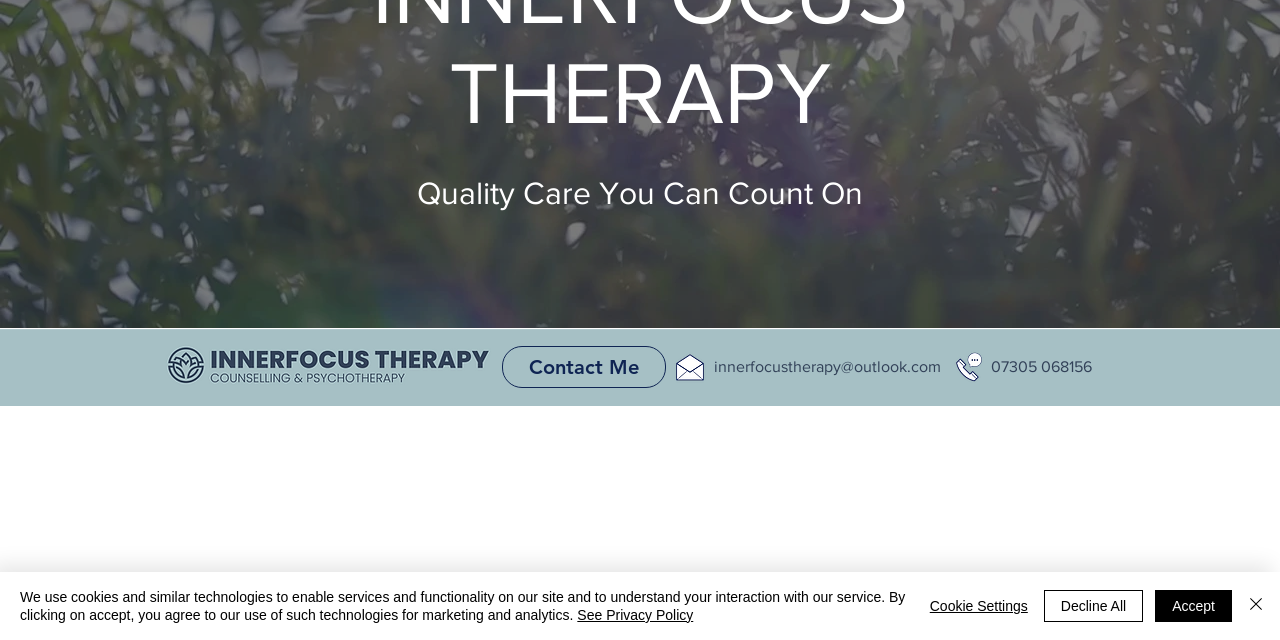Determine the bounding box coordinates of the UI element that matches the following description: "See Privacy Policy". The coordinates should be four float numbers between 0 and 1 in the format [left, top, right, bottom].

[0.451, 0.948, 0.542, 0.973]